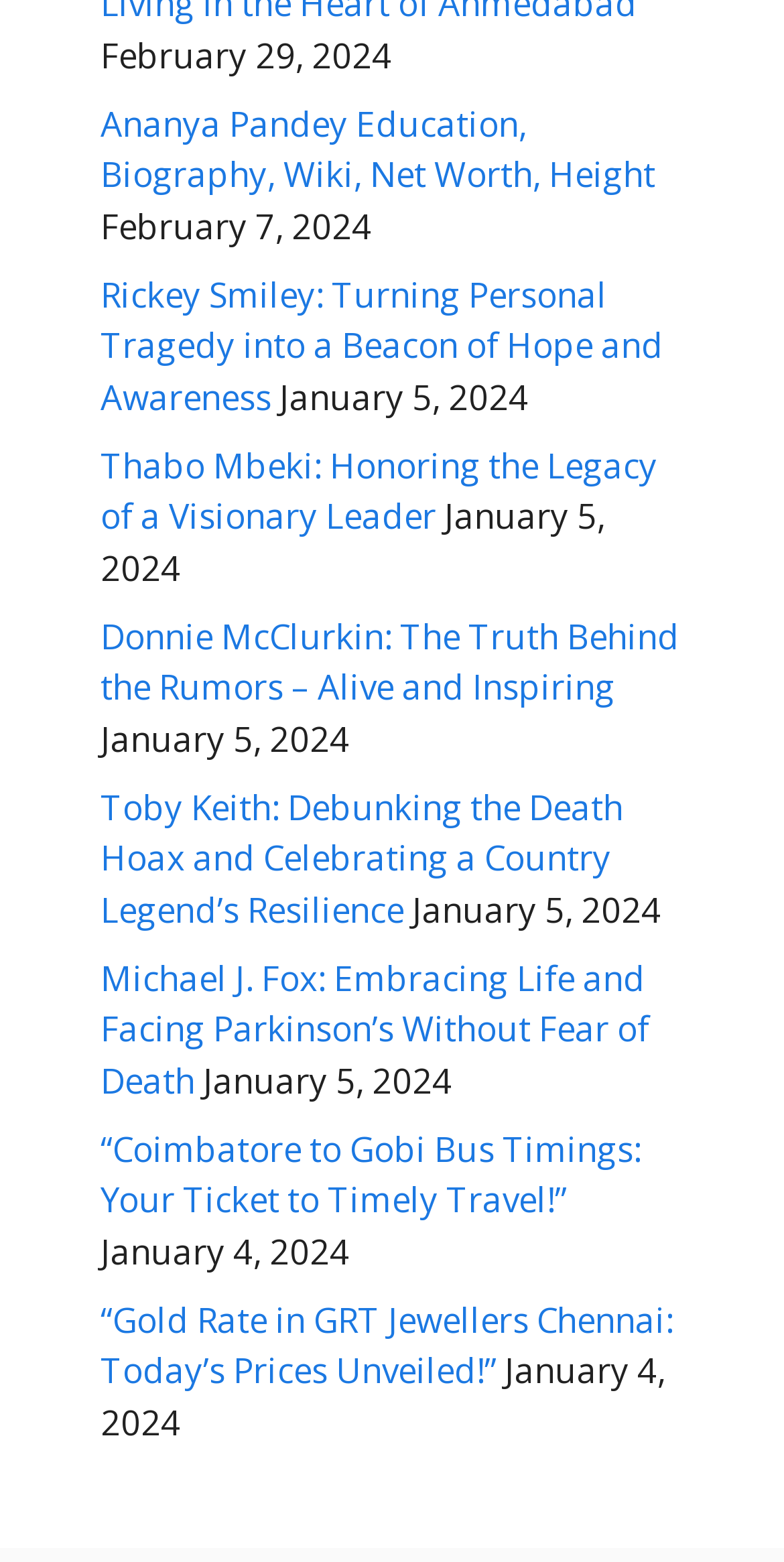Identify the bounding box coordinates of the part that should be clicked to carry out this instruction: "View the gold rate in GRT Jewellers Chennai".

[0.128, 0.83, 0.859, 0.892]